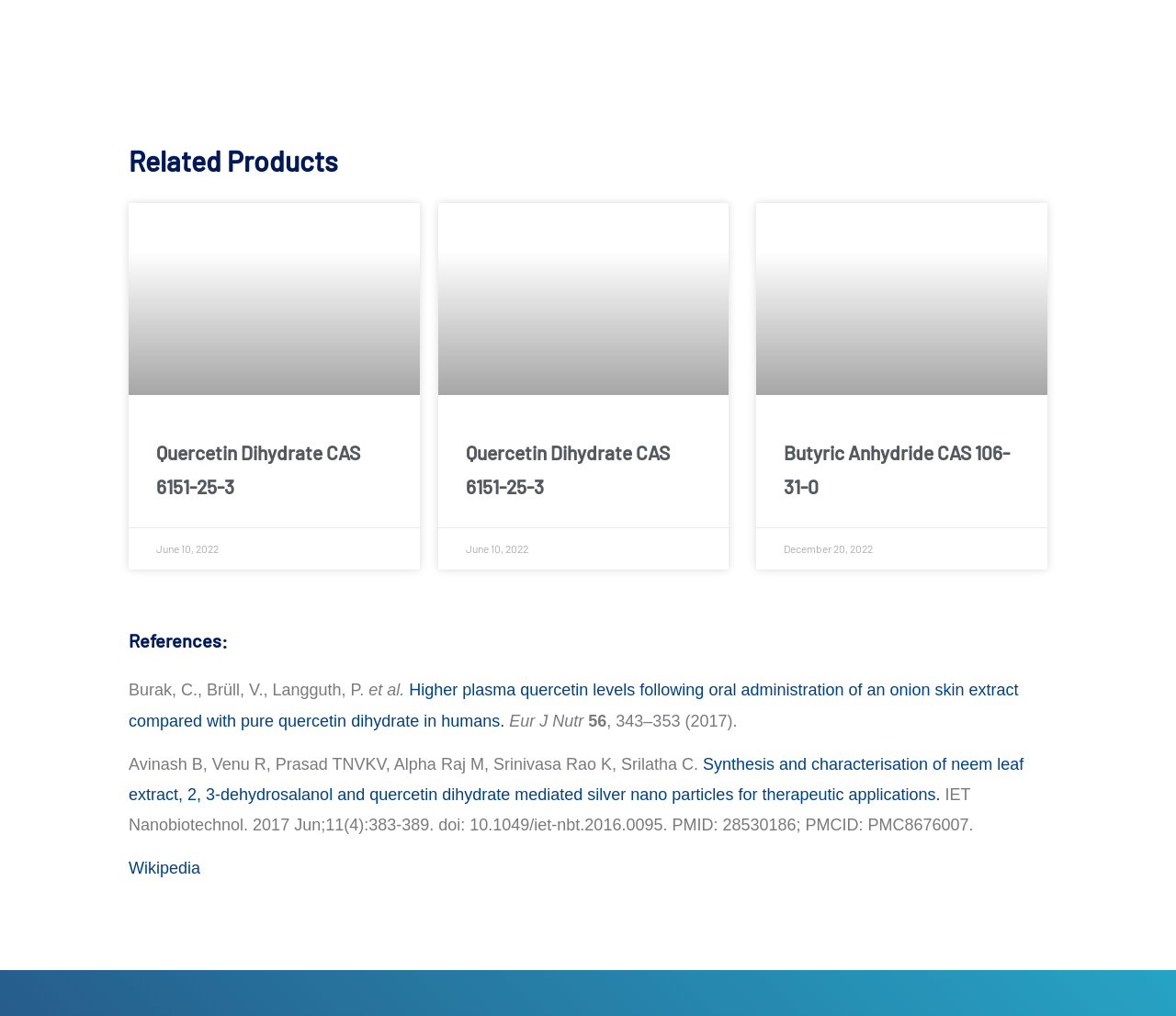Find the bounding box coordinates for the HTML element described in this sentence: "parent_node: Butyric Anhydride CAS 106-31-0". Provide the coordinates as four float numbers between 0 and 1, in the format [left, top, right, bottom].

[0.643, 0.2, 0.891, 0.389]